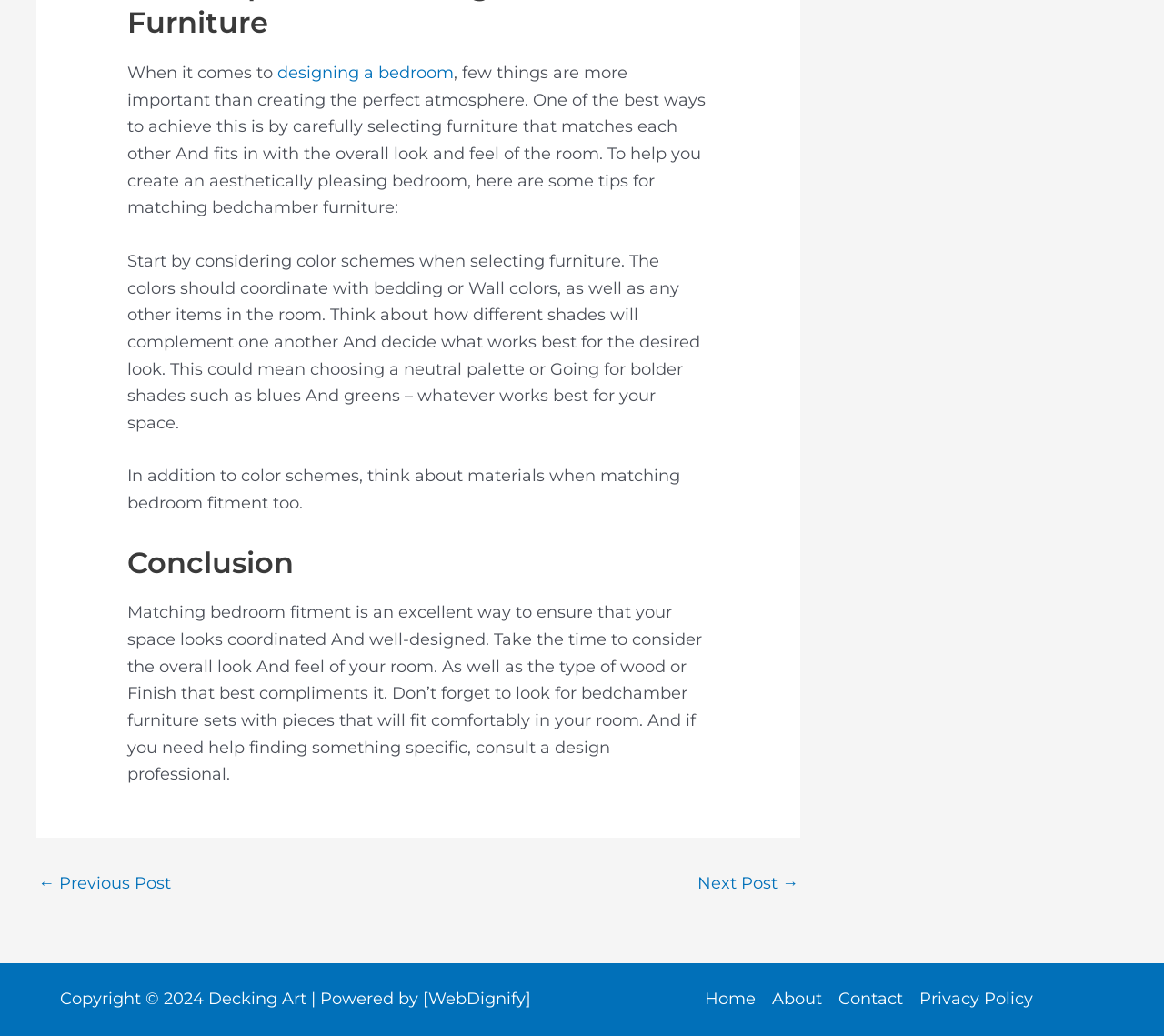Determine the bounding box coordinates of the UI element that matches the following description: "Contact". The coordinates should be four float numbers between 0 and 1 in the format [left, top, right, bottom].

[0.713, 0.952, 0.782, 0.978]